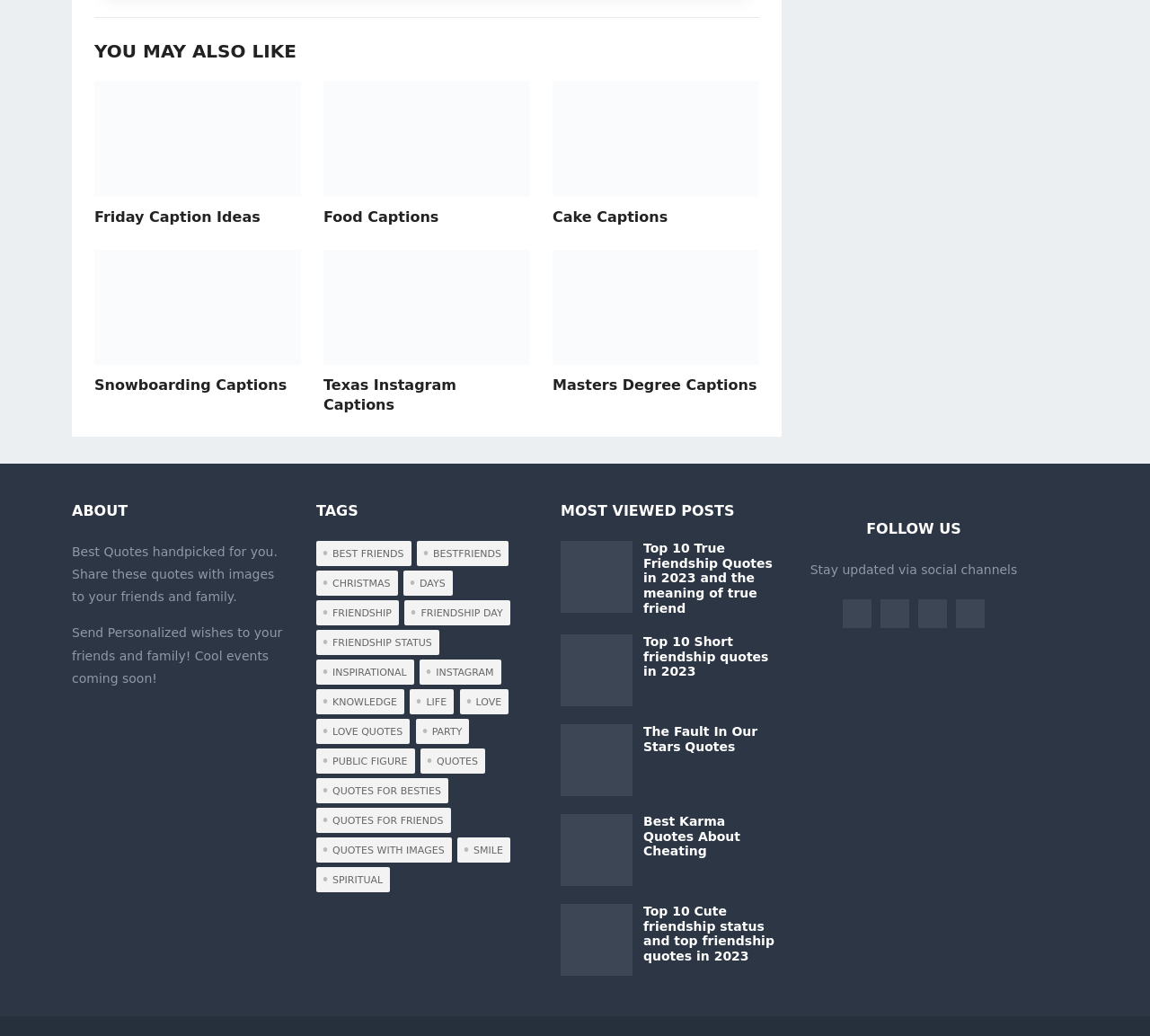Pinpoint the bounding box coordinates of the element to be clicked to execute the instruction: "Make a donation".

None